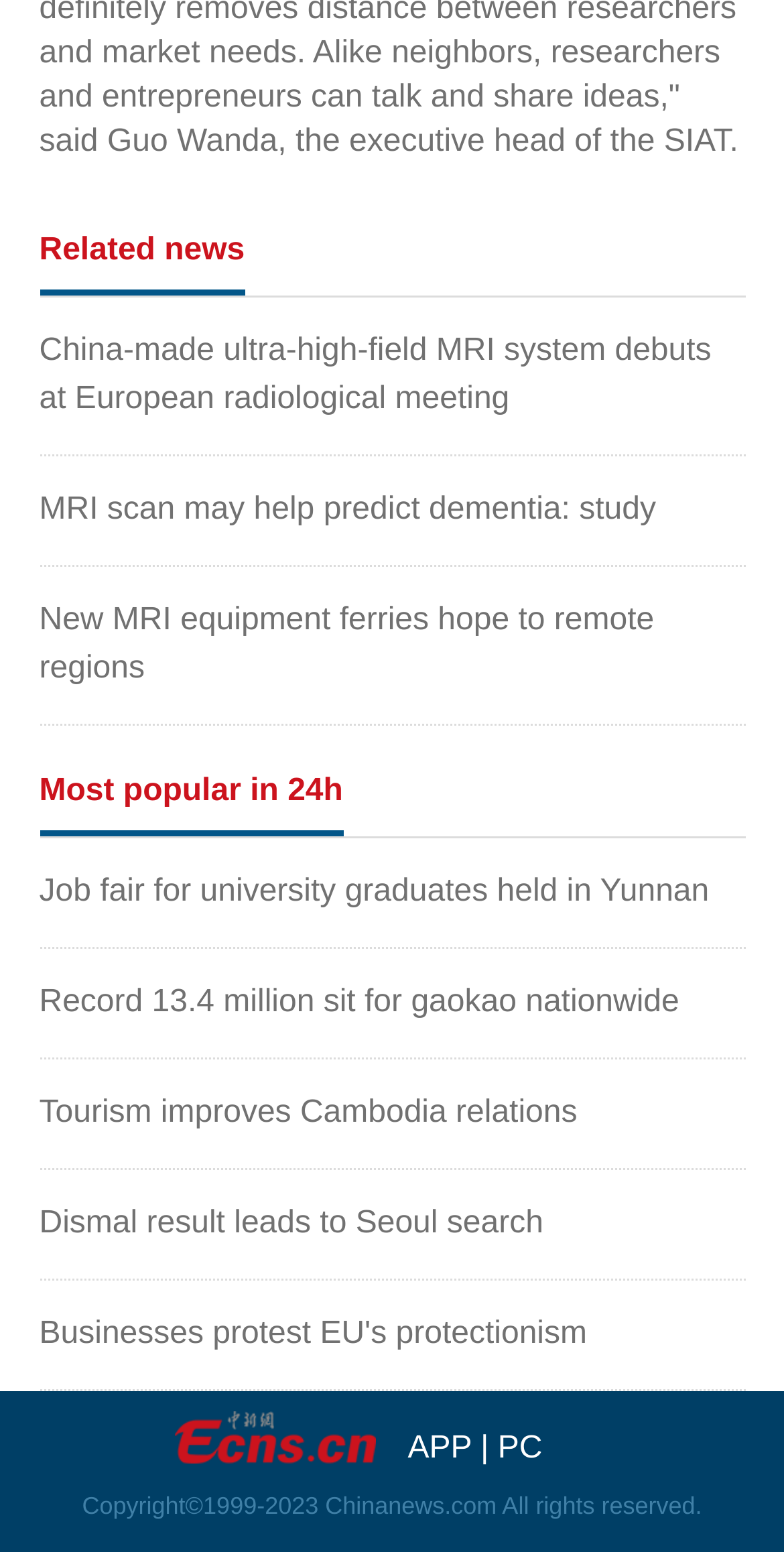Determine the bounding box coordinates of the section I need to click to execute the following instruction: "Switch to PC version". Provide the coordinates as four float numbers between 0 and 1, i.e., [left, top, right, bottom].

[0.635, 0.922, 0.692, 0.944]